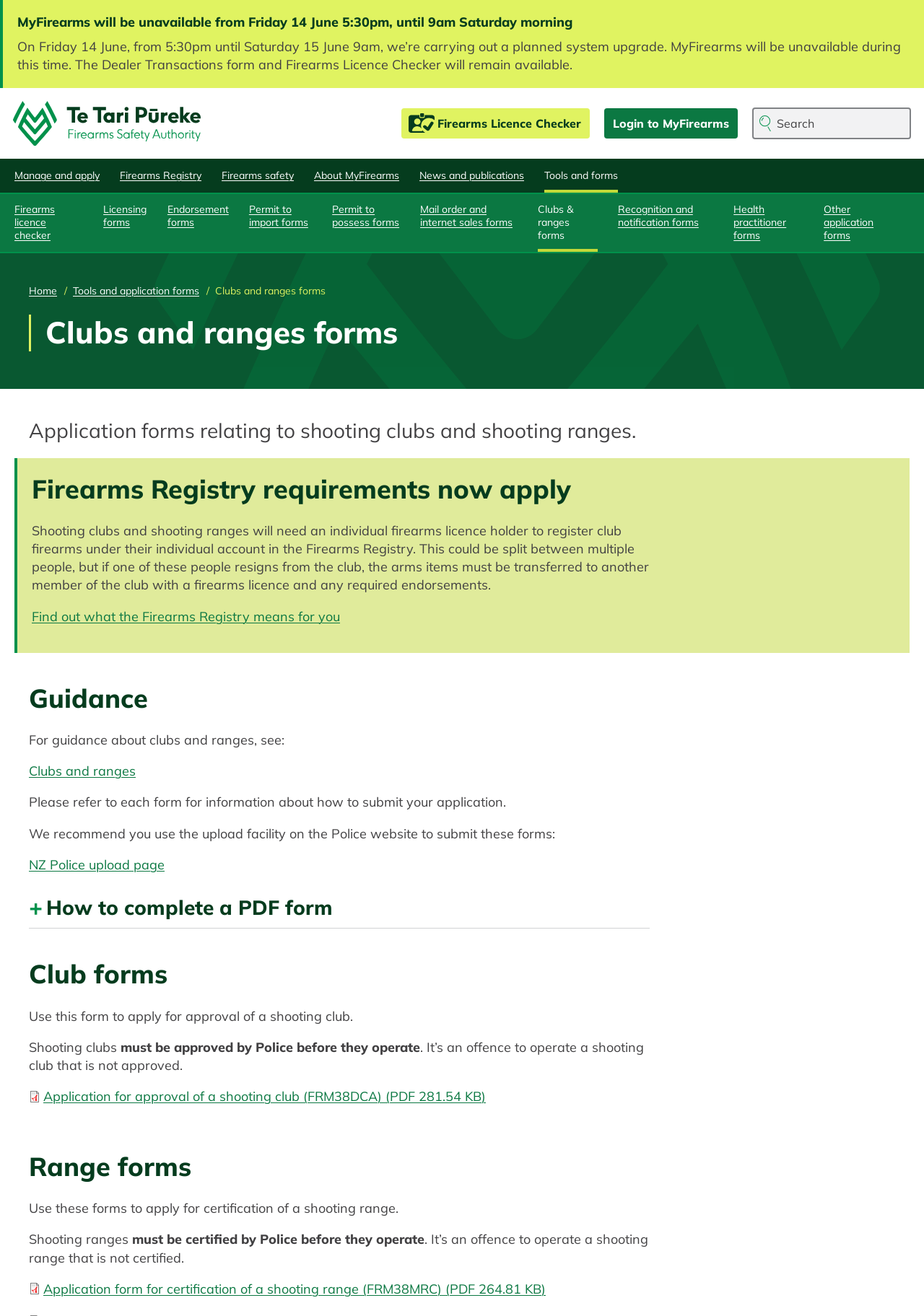What is the purpose of the shooting club application form?
Kindly offer a detailed explanation using the data available in the image.

The question can be answered by looking at the section 'Club forms' which states 'Use this form to apply for approval of a shooting club.' This implies that the purpose of the shooting club application form is to apply for approval of a shooting club.